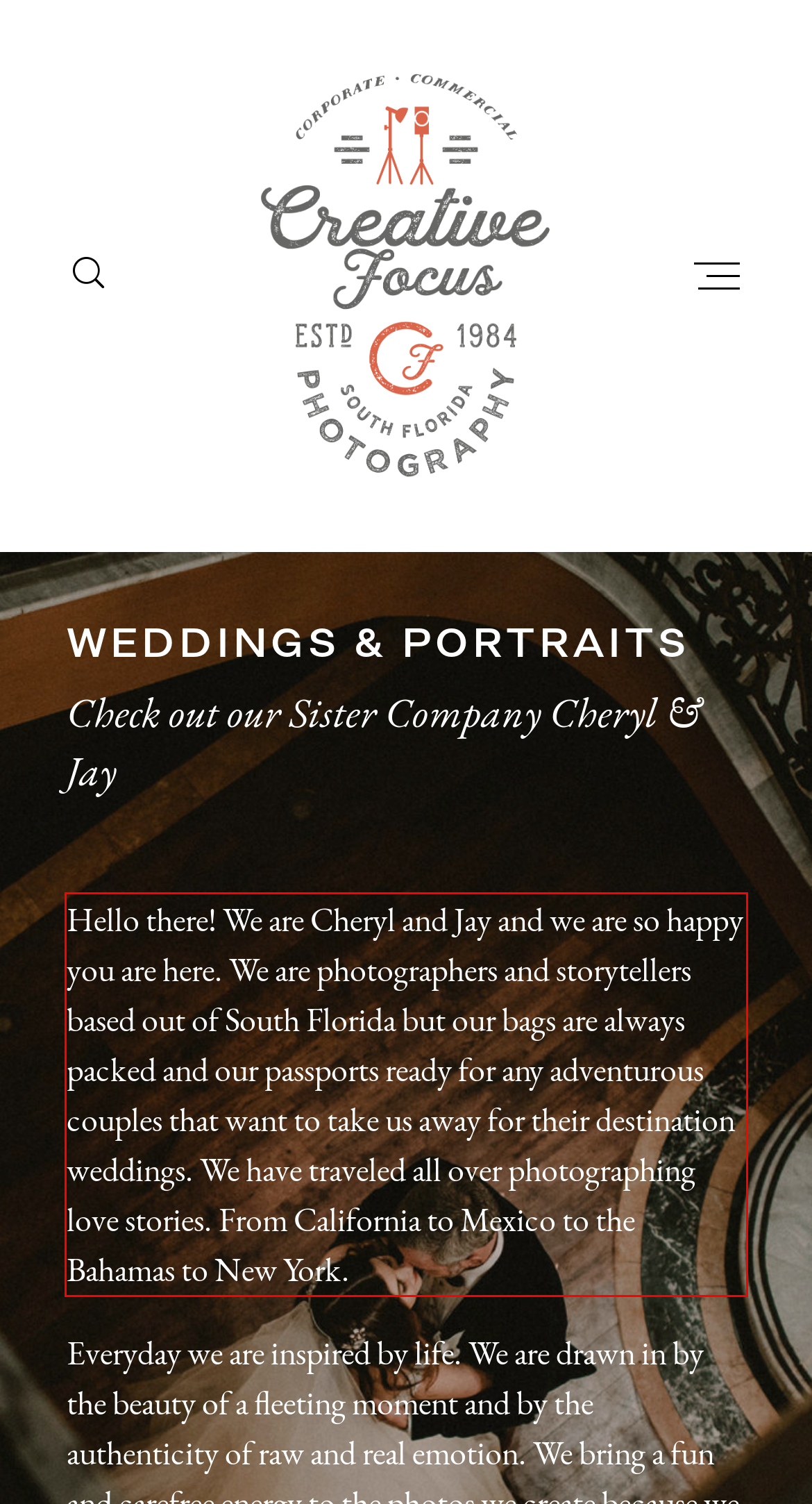Analyze the screenshot of a webpage where a red rectangle is bounding a UI element. Extract and generate the text content within this red bounding box.

Hello there! We are Cheryl and Jay and we are so happy you are here. We are photographers and storytellers based out of South Florida but our bags are always packed and our passports ready for any adventurous couples that want to take us away for their destination weddings. We have traveled all over photographing love stories. From California to Mexico to the Bahamas to New York.